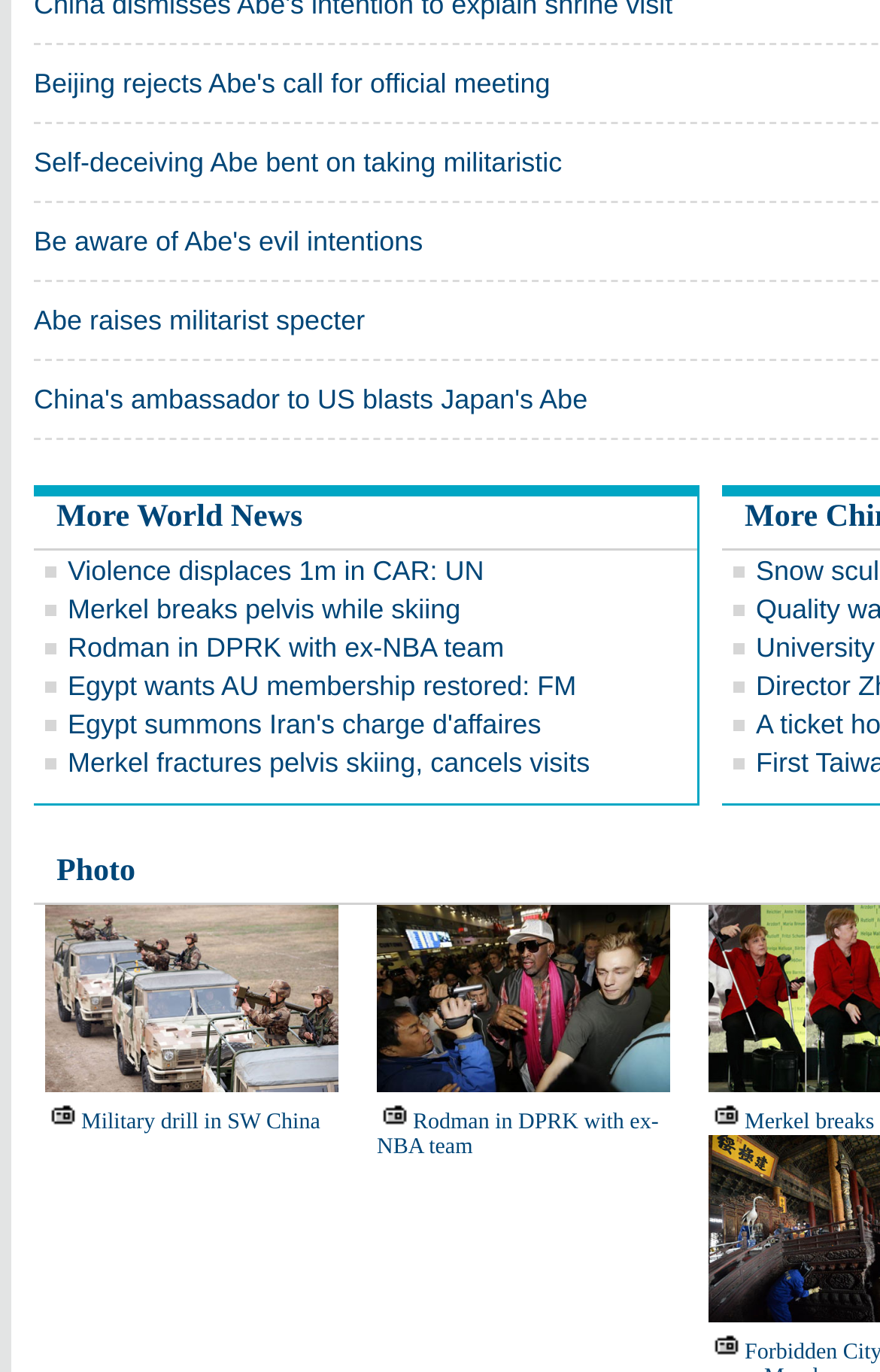Identify the bounding box coordinates of the section that should be clicked to achieve the task described: "Check news about Merkel breaking pelvis while skiing".

[0.077, 0.433, 0.523, 0.456]